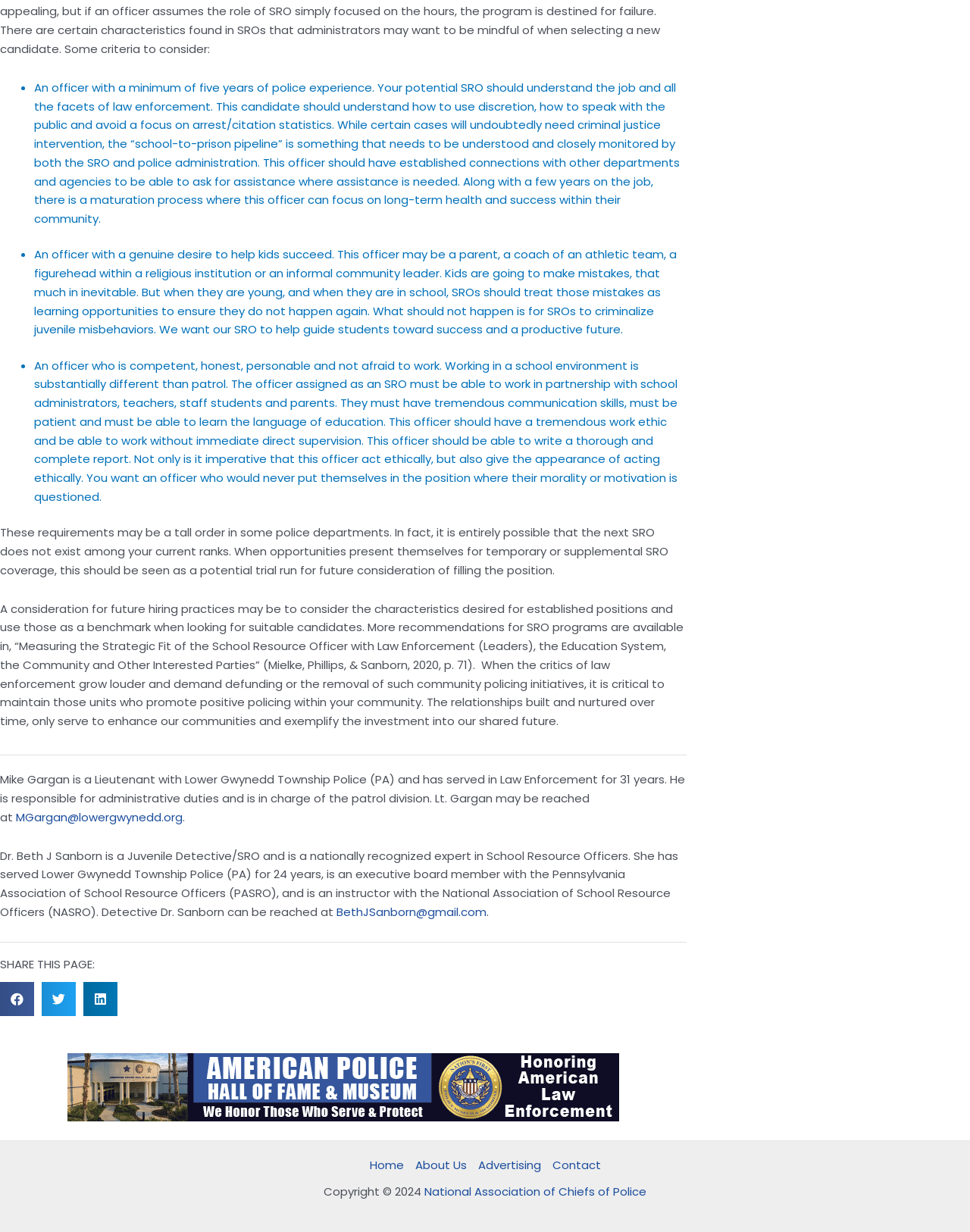Based on the image, provide a detailed and complete answer to the question: 
What are the qualities of a good School Resource Officer?

Based on the webpage, a good School Resource Officer should have a minimum of five years of police experience, understand the job and all its facets, and have established connections with other departments and agencies. They should also have a genuine desire to help kids succeed, be competent, honest, personable, and not afraid to work.